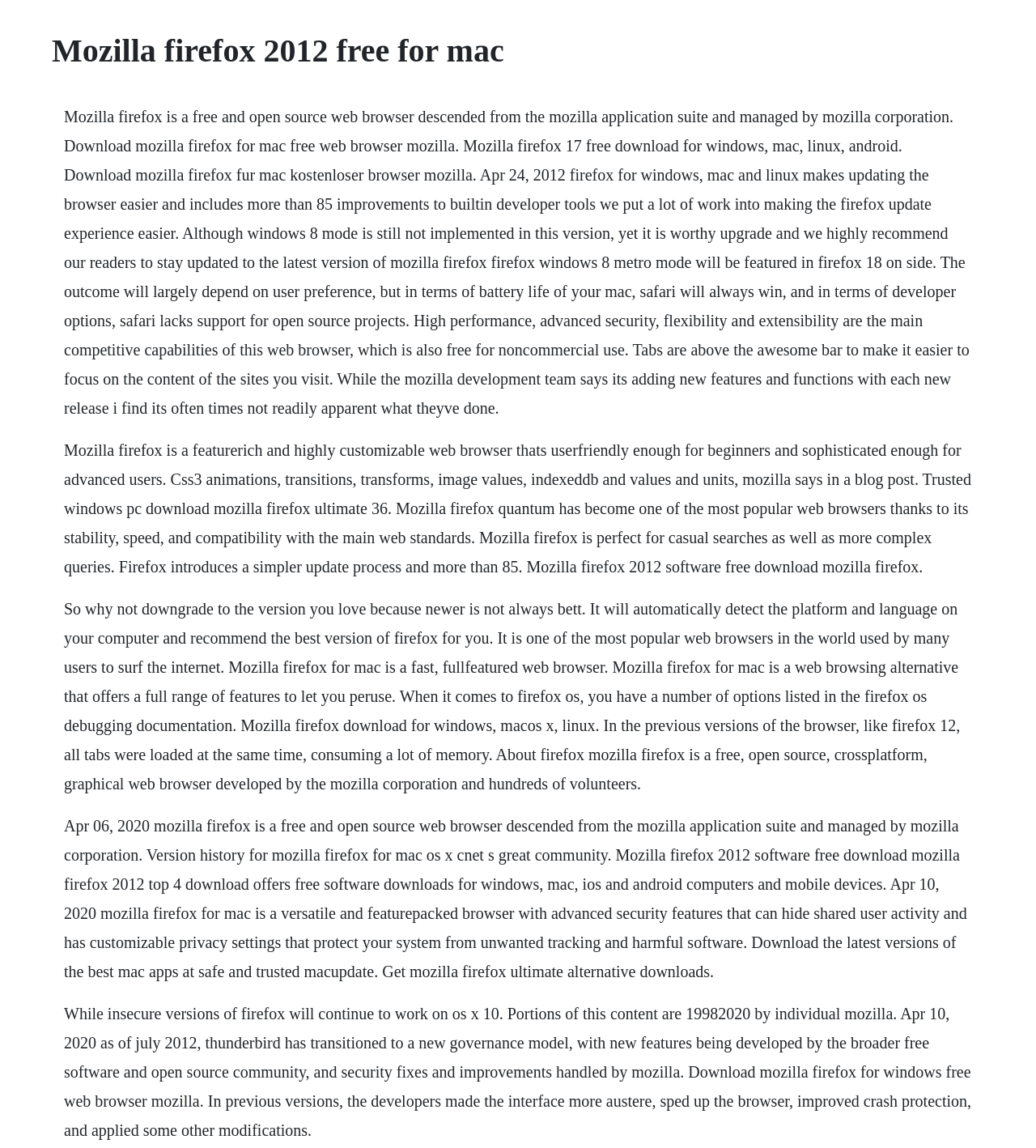Generate the title text from the webpage.

Mozilla firefox 2012 free for mac